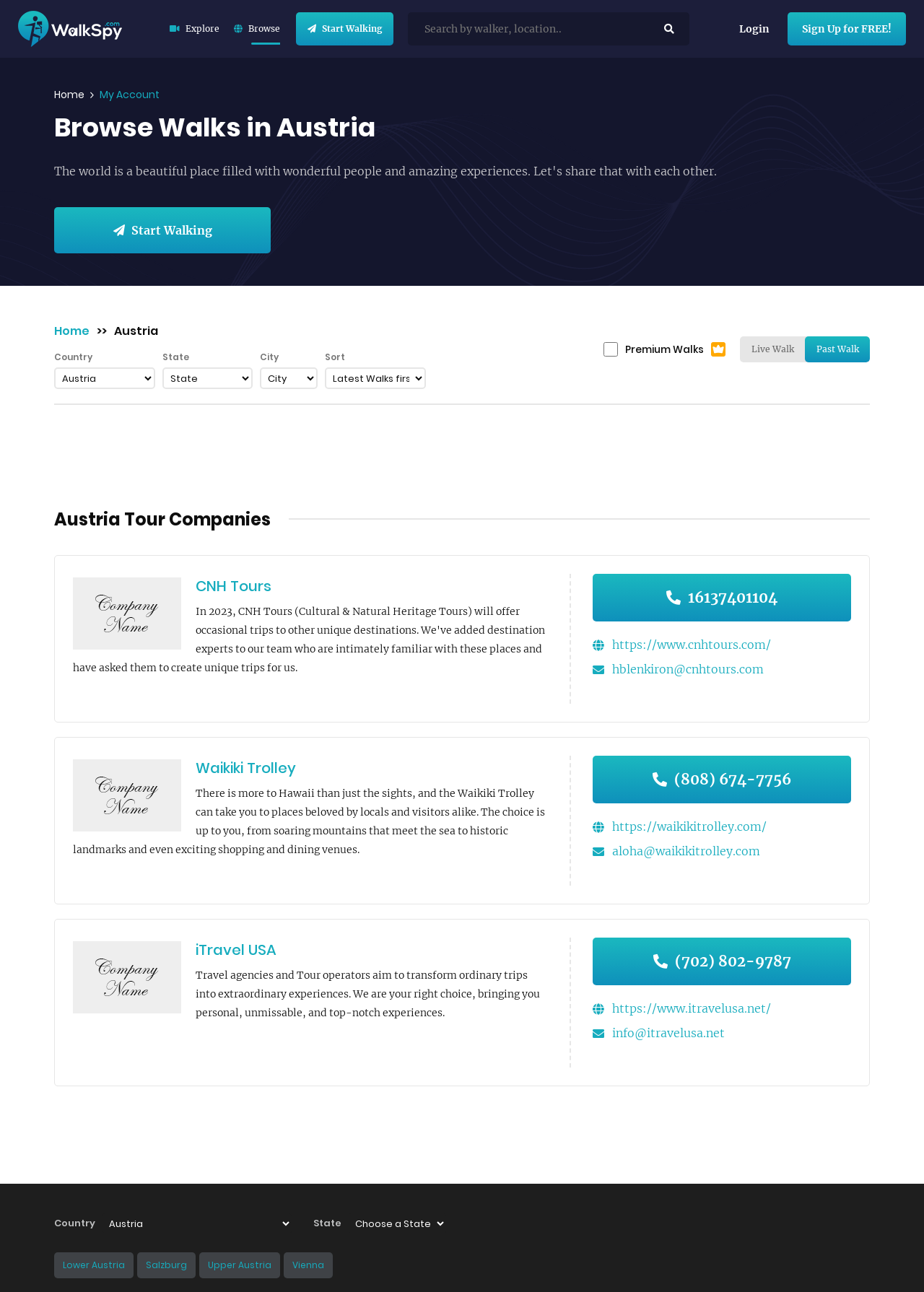How many states are listed in the bottom section?
Using the image as a reference, give an elaborate response to the question.

In the bottom section, there are four links to states: Lower Austria, Salzburg, Upper Austria, and Vienna.